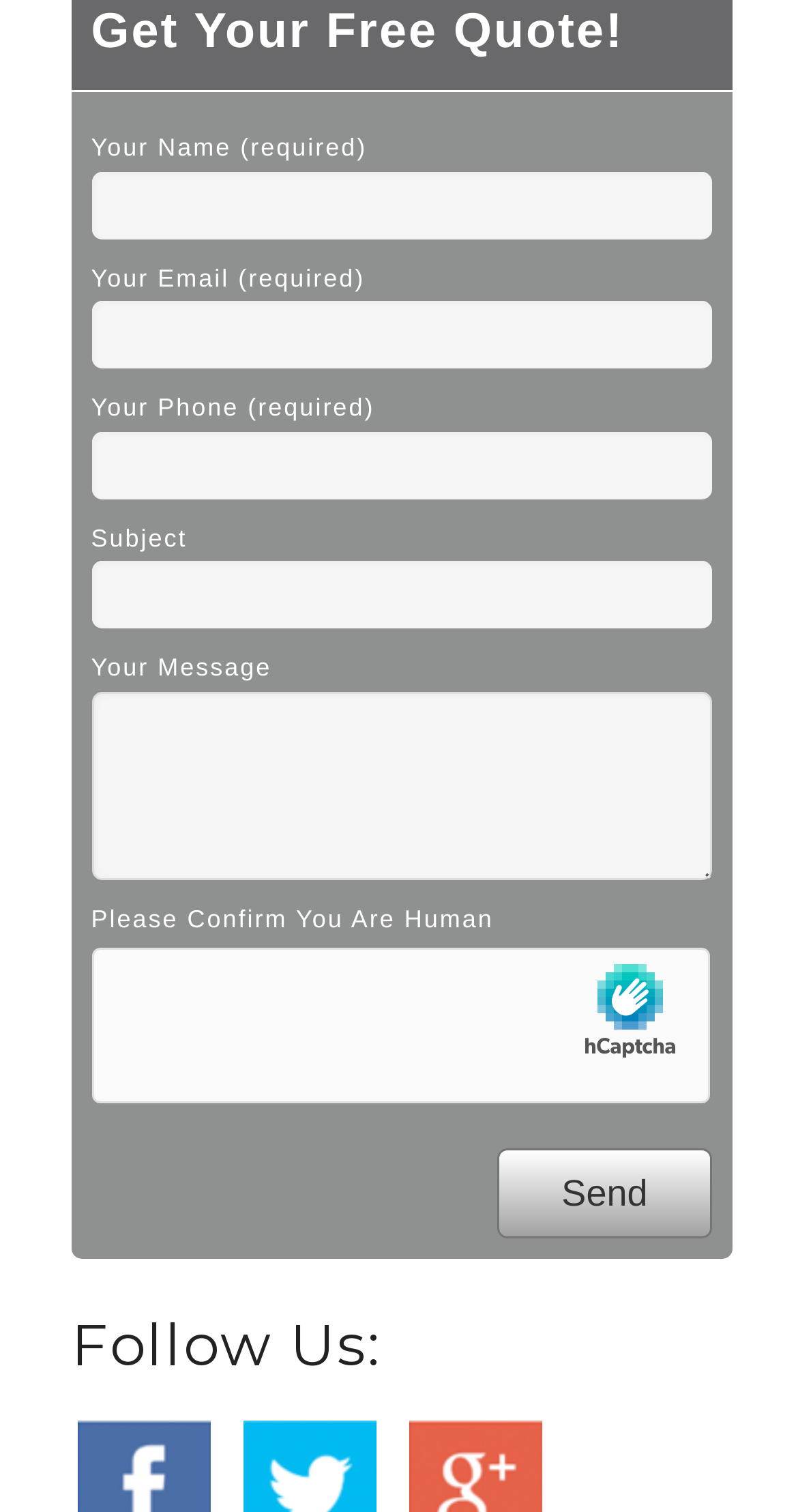How many textboxes are there?
Refer to the image and answer the question using a single word or phrase.

5